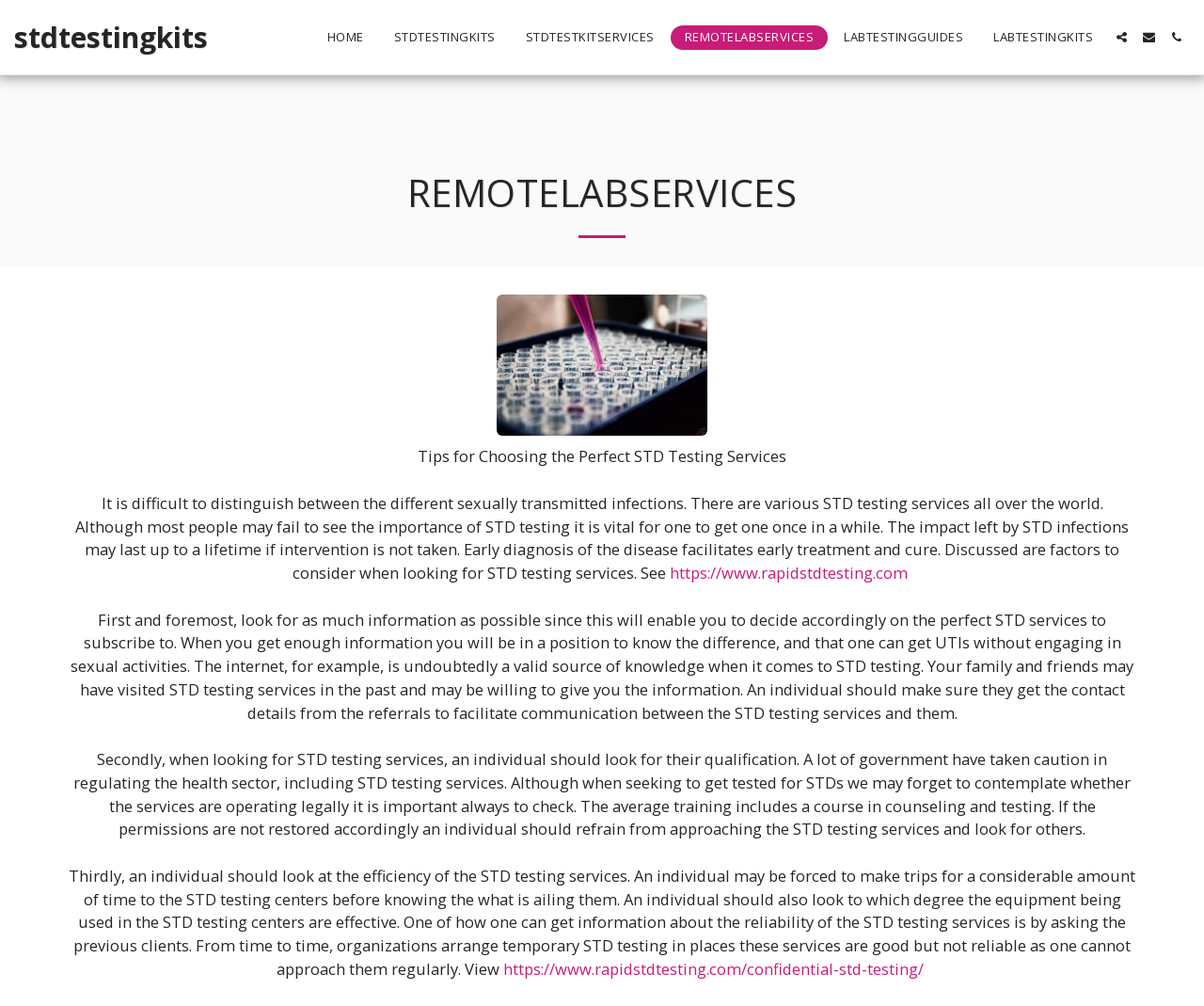What is the purpose of STD testing?
Please provide a single word or phrase as your answer based on the screenshot.

Early diagnosis and treatment